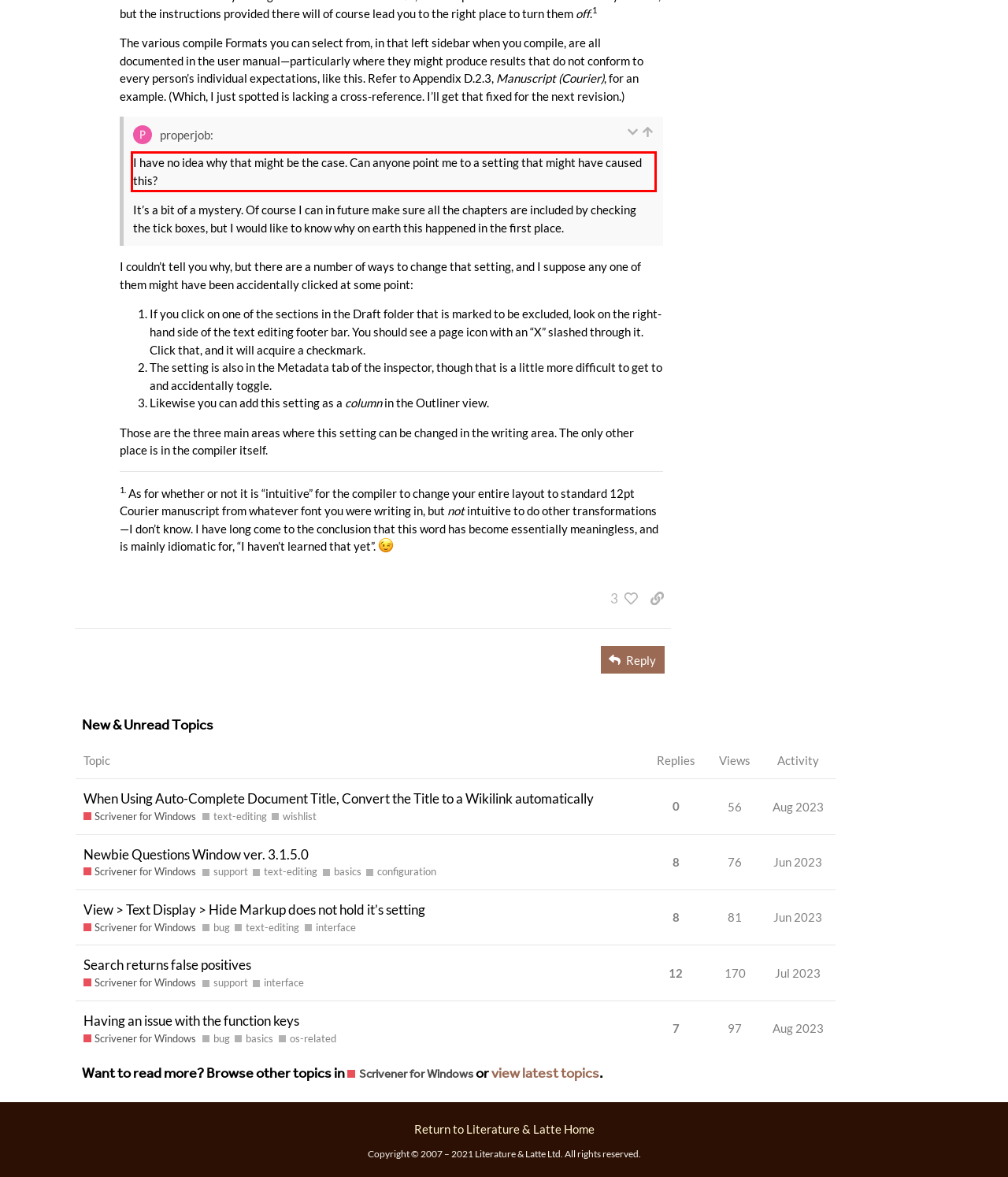Examine the webpage screenshot, find the red bounding box, and extract the text content within this marked area.

I have no idea why that might be the case. Can anyone point me to a setting that might have caused this?